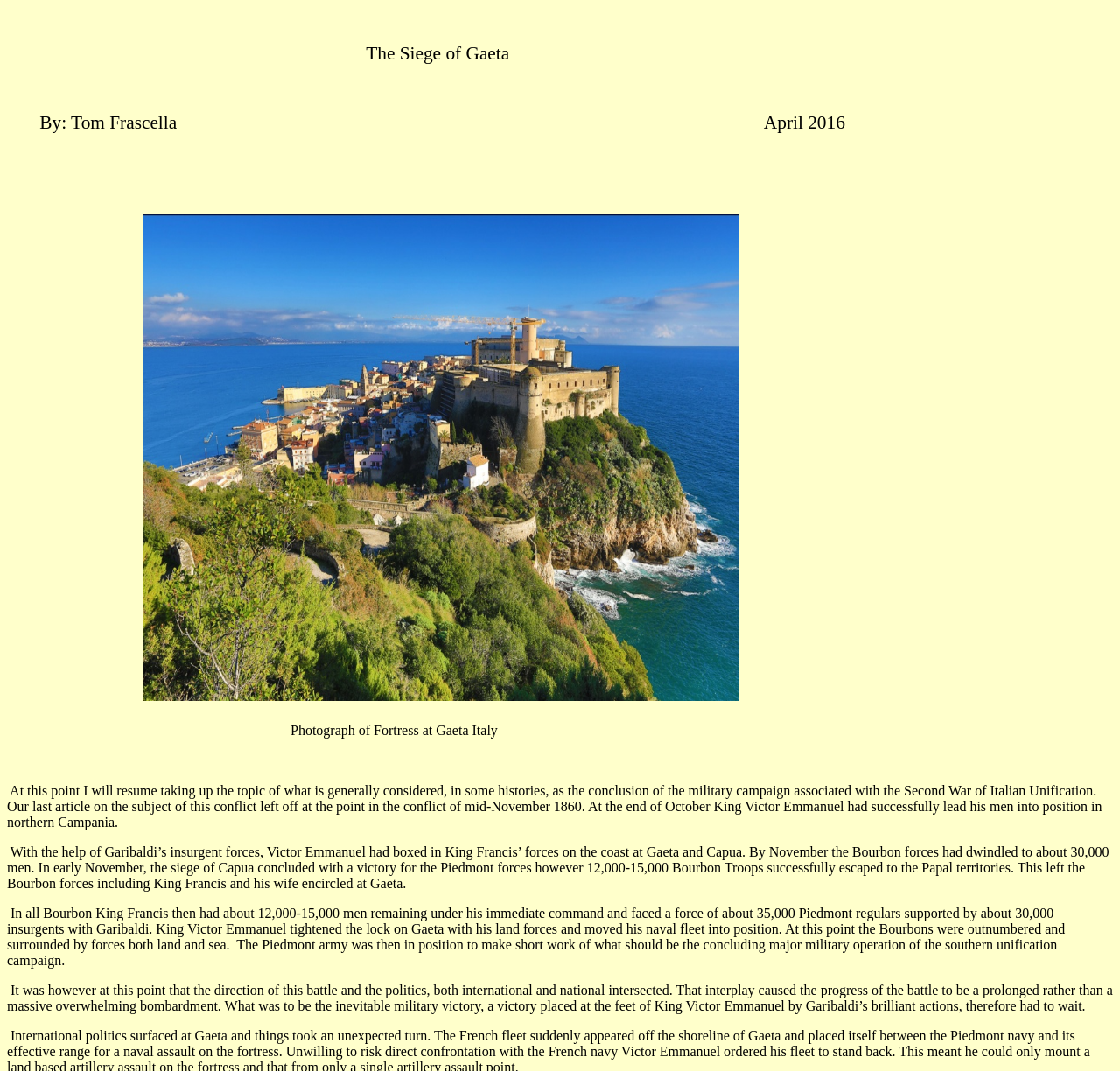What is the location mentioned in the article?
Kindly offer a detailed explanation using the data available in the image.

I found the location mentioned in the article by looking at the StaticText element with the text 'Photograph of Fortress at Gaeta Italy' which indicates that Gaeta, Italy is a location relevant to the article.